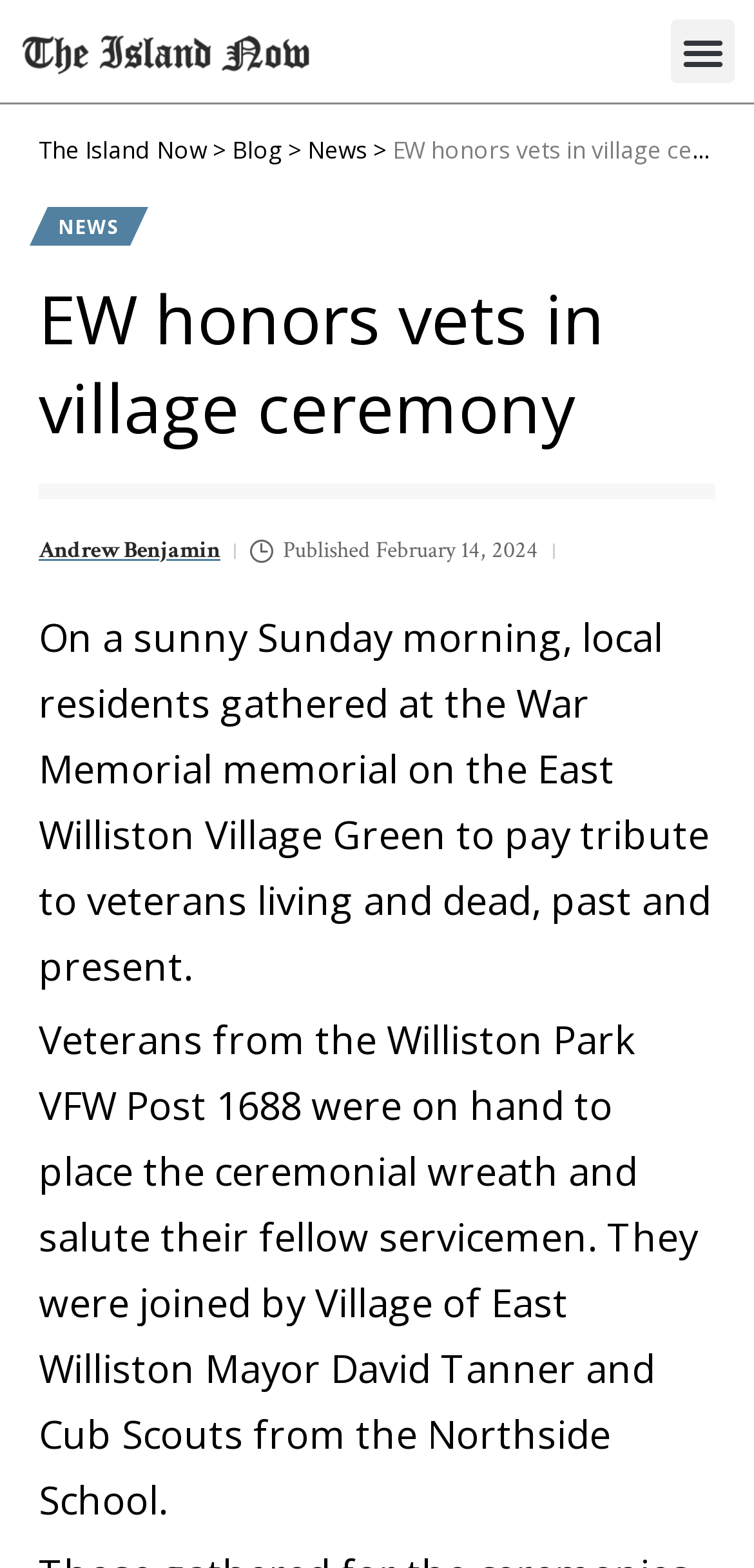Using the given element description, provide the bounding box coordinates (top-left x, top-left y, bottom-right x, bottom-right y) for the corresponding UI element in the screenshot: The Island Now

[0.051, 0.085, 0.274, 0.106]